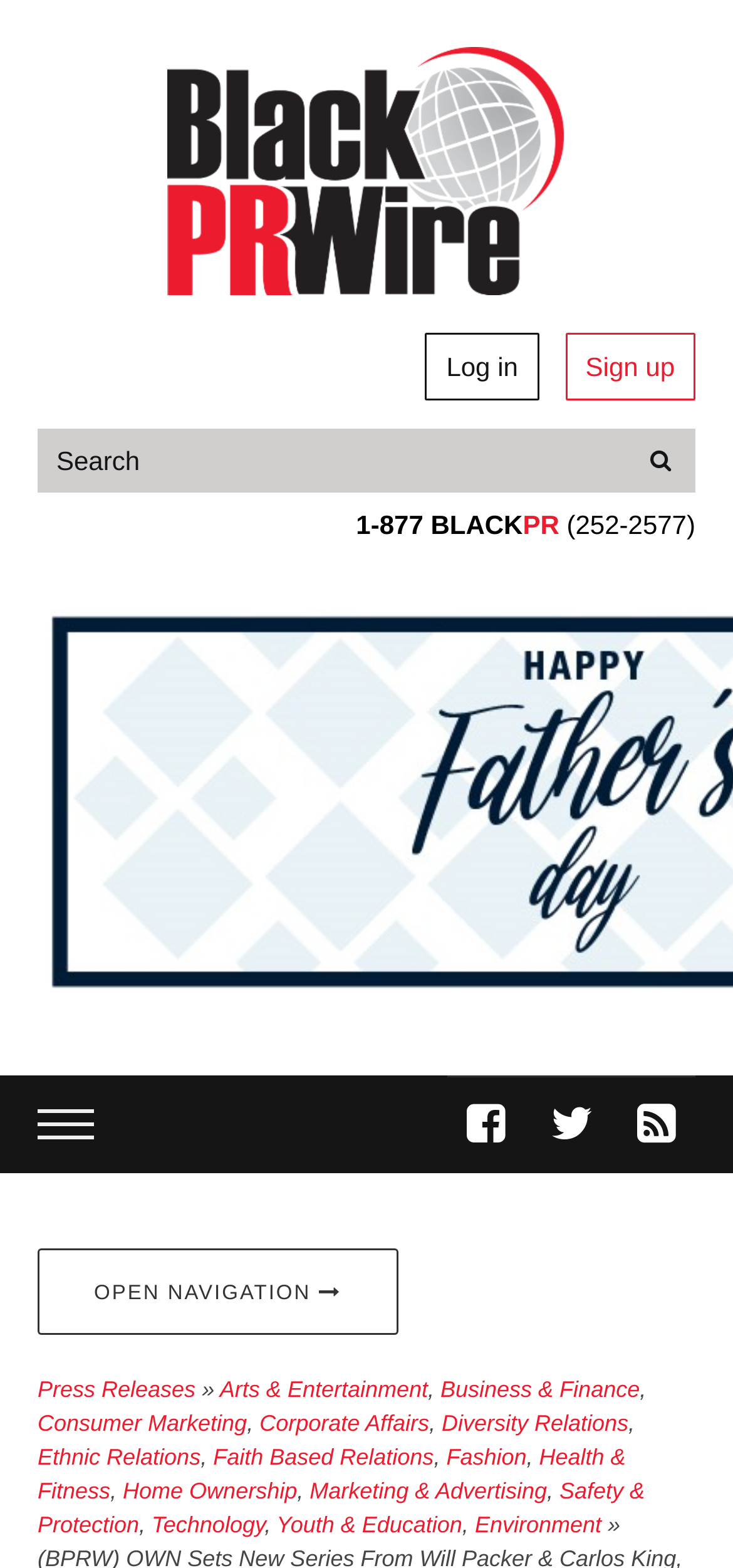Based on the image, provide a detailed response to the question:
How many social media links are available at the bottom of the page?

I counted the number of social media links by looking at the link elements with IDs 61, 62, and 63, which correspond to Facebook, Twitter, and RSS feed links, respectively.